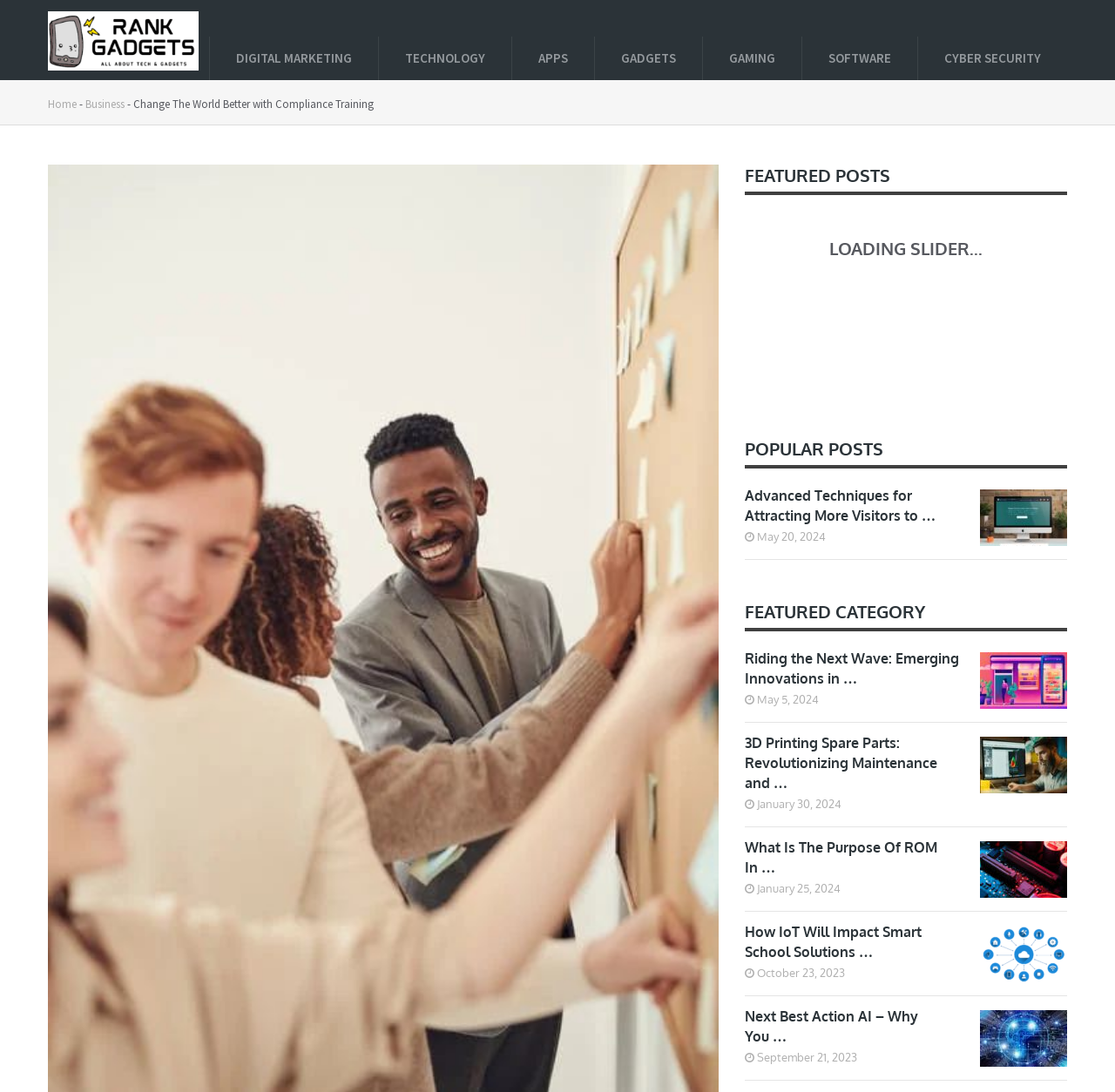Please answer the following question using a single word or phrase: 
What are the categories listed on the webpage?

DIGITAL MARKETING, TECHNOLOGY, APPS, GADGETS, GAMING, SOFTWARE, CYBER SECURITY